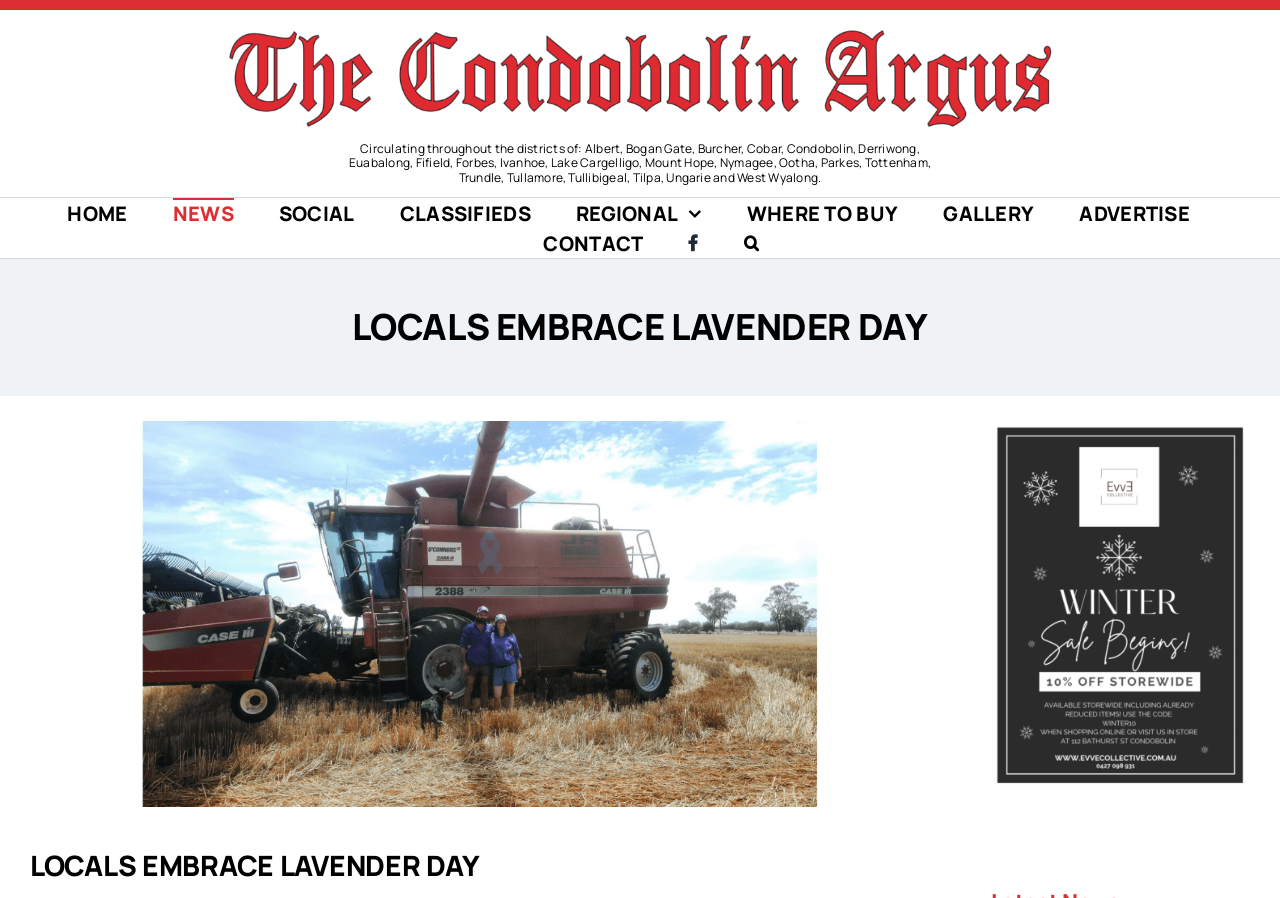What is the logo at the top left corner? Analyze the screenshot and reply with just one word or a short phrase.

Condobolin Argus Logo